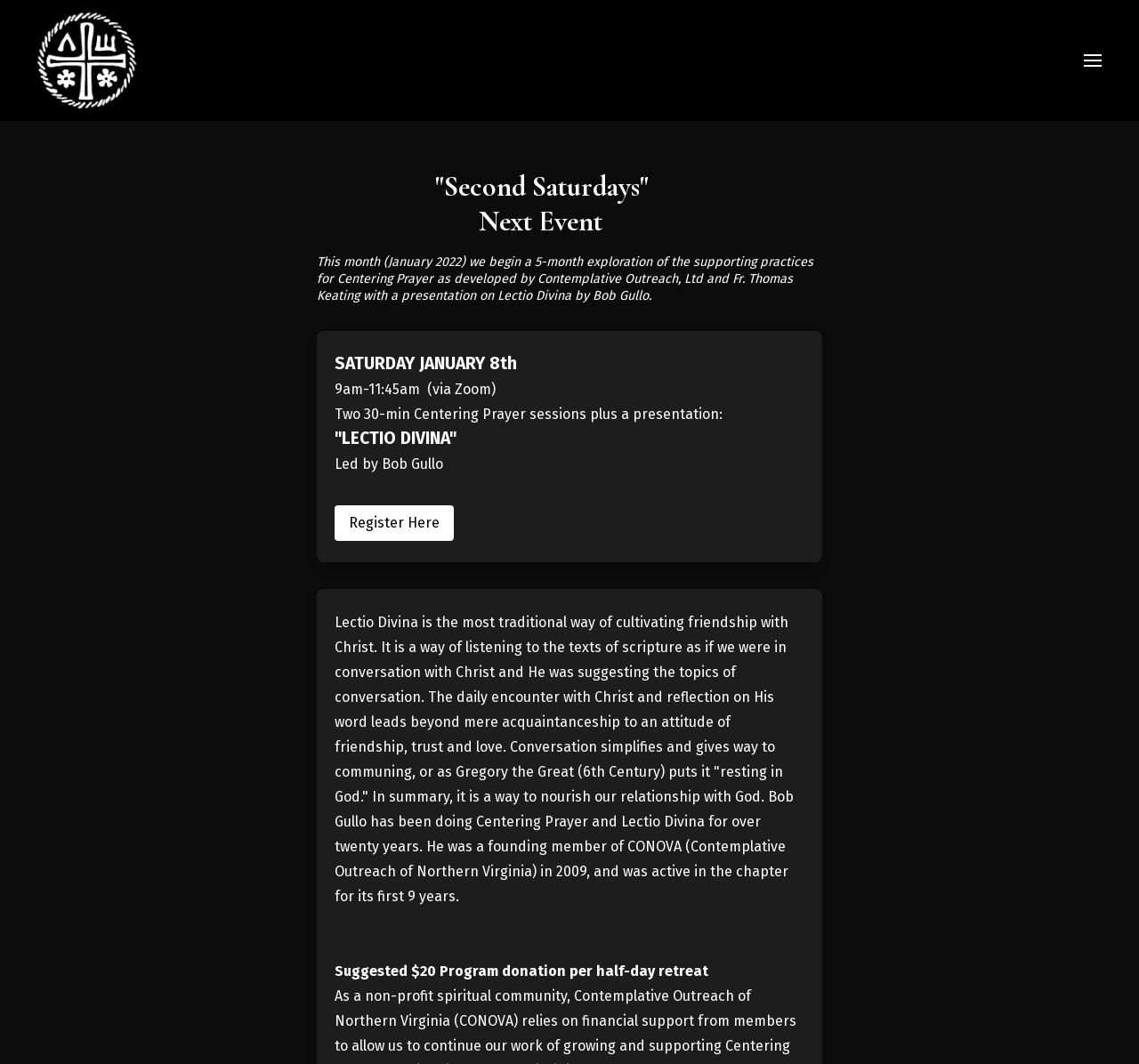Craft a detailed narrative of the webpage's structure and content.

The webpage is about an upcoming event, "Second Saturdays", specifically the next event in January 2022, organized by Contemplative Outreach NOVA. At the top of the page, there is a header section with an image and a link, likely a logo or a navigation element. 

Below the header, the title "Second Saturdays" and "Next Event" are prominently displayed. Following this, there is a paragraph describing the event, which is a 5-month exploration of supporting practices for Centering Prayer, starting with a presentation on Lectio Divina by Bob Gullo.

Further down, the details of the event are provided, including the date, time, and format (via Zoom). The event consists of two 30-minute Centering Prayer sessions and a presentation on Lectio Divina led by Bob Gullo. The presentation title "LECTIO DIVINA" is highlighted, and the leader's name "Bob Gullo" is mentioned below it.

To the right of the event details, there is a "Register Here" link, allowing users to sign up for the event. Additionally, a suggested program donation of $20 per half-day retreat is mentioned at the bottom of the page.